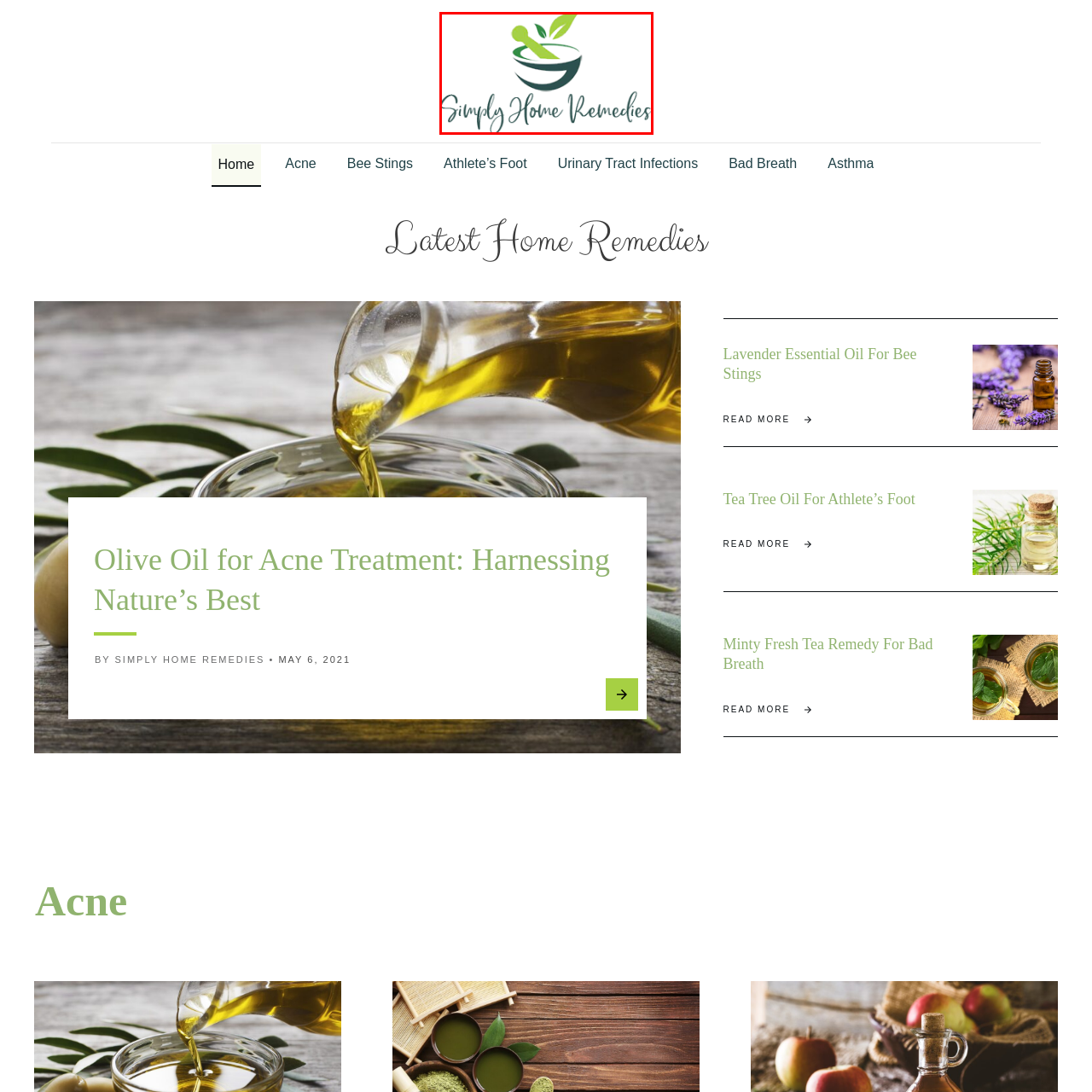Examine the area surrounded by the red box and describe it in detail.

The image features the logo of "Simply Home Remedies," an online resource dedicated to natural home treatments for various everyday ailments. The logo depicts a bowl, symbolizing simplicity and natural remedies, accompanied by a pestle and stylized green leaves, representing health and nature. The elegant, flowing script of the text "Simply Home Remedies" in a dark shade complements the fresh green elements, emphasizing the brand's focus on wholesome and accessible solutions for health-related issues. This visual identity effectively communicates the essence of holistic and home-based care, encouraging users to explore natural remedies for better well-being.